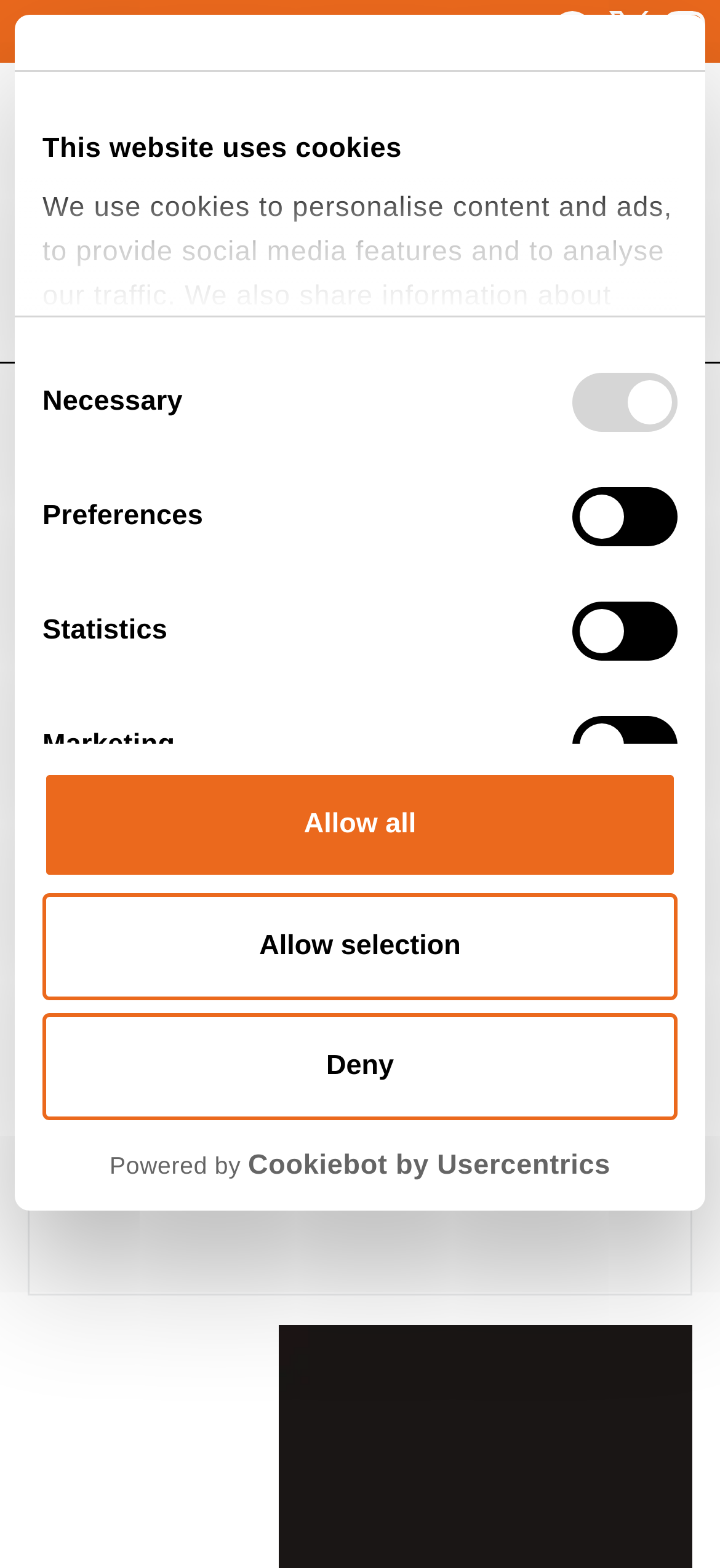Determine the bounding box coordinates of the target area to click to execute the following instruction: "View the map."

[0.365, 0.626, 0.635, 0.673]